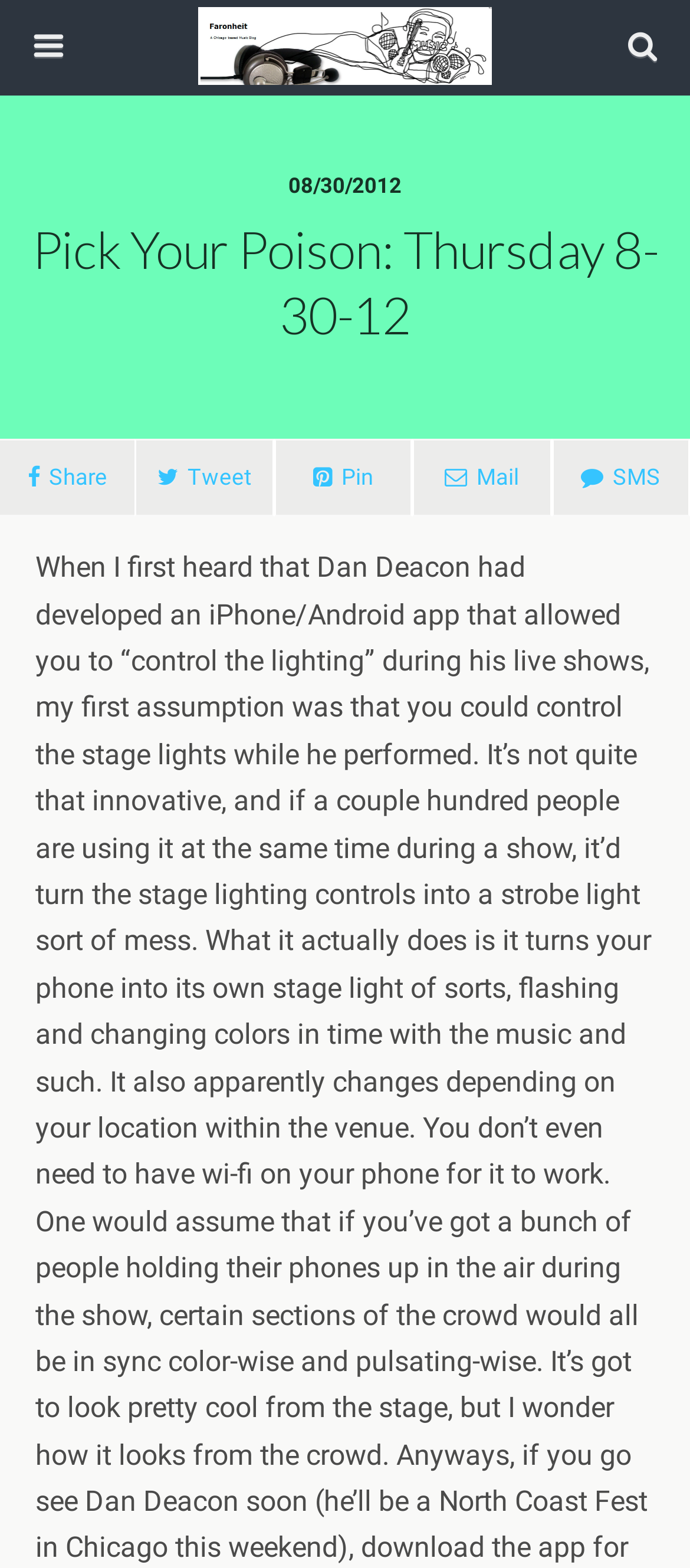What is the date of the article?
Using the image, provide a concise answer in one word or a short phrase.

08/30/2012